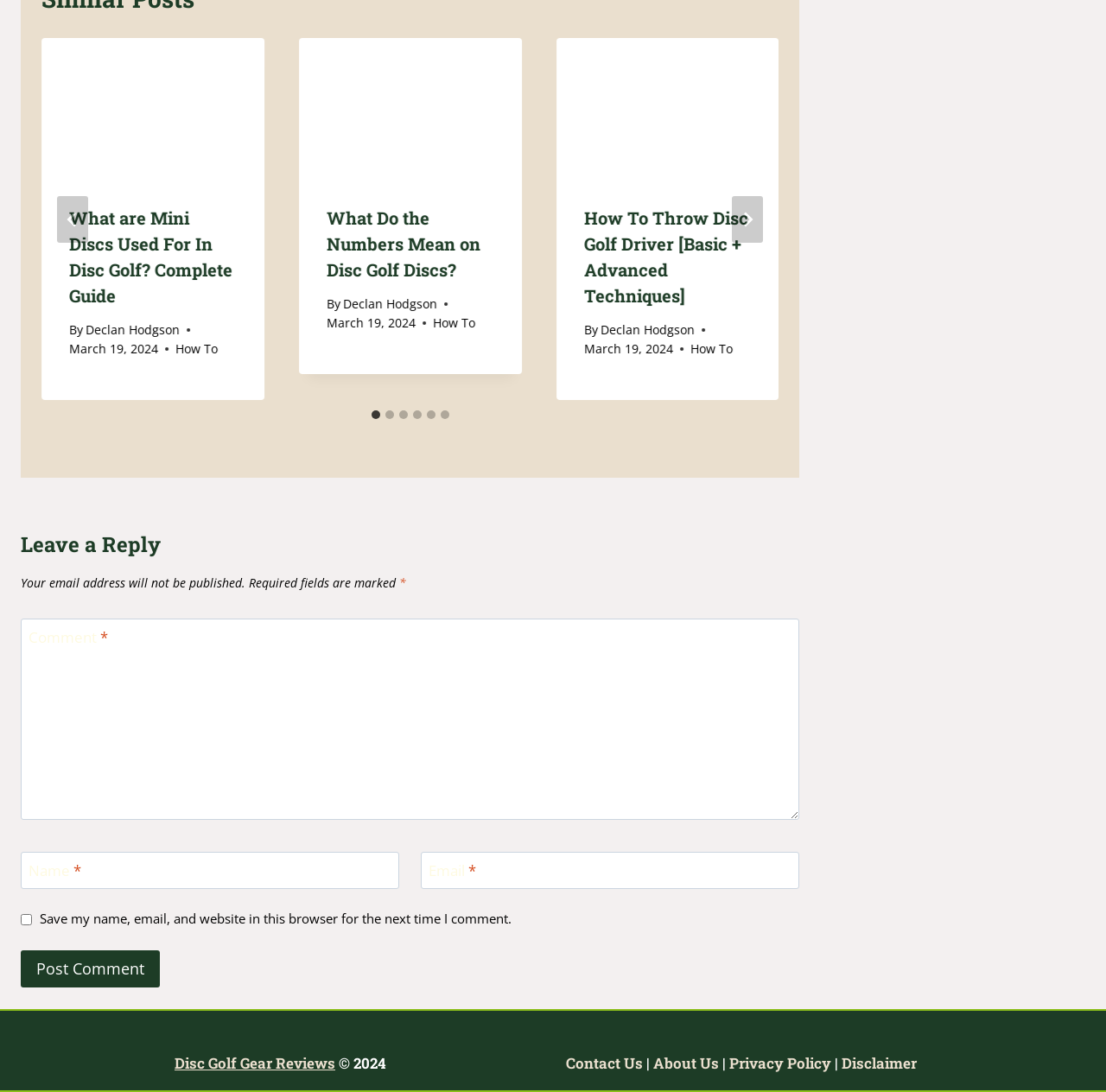Please identify the bounding box coordinates for the region that you need to click to follow this instruction: "Post a comment".

[0.019, 0.87, 0.145, 0.904]